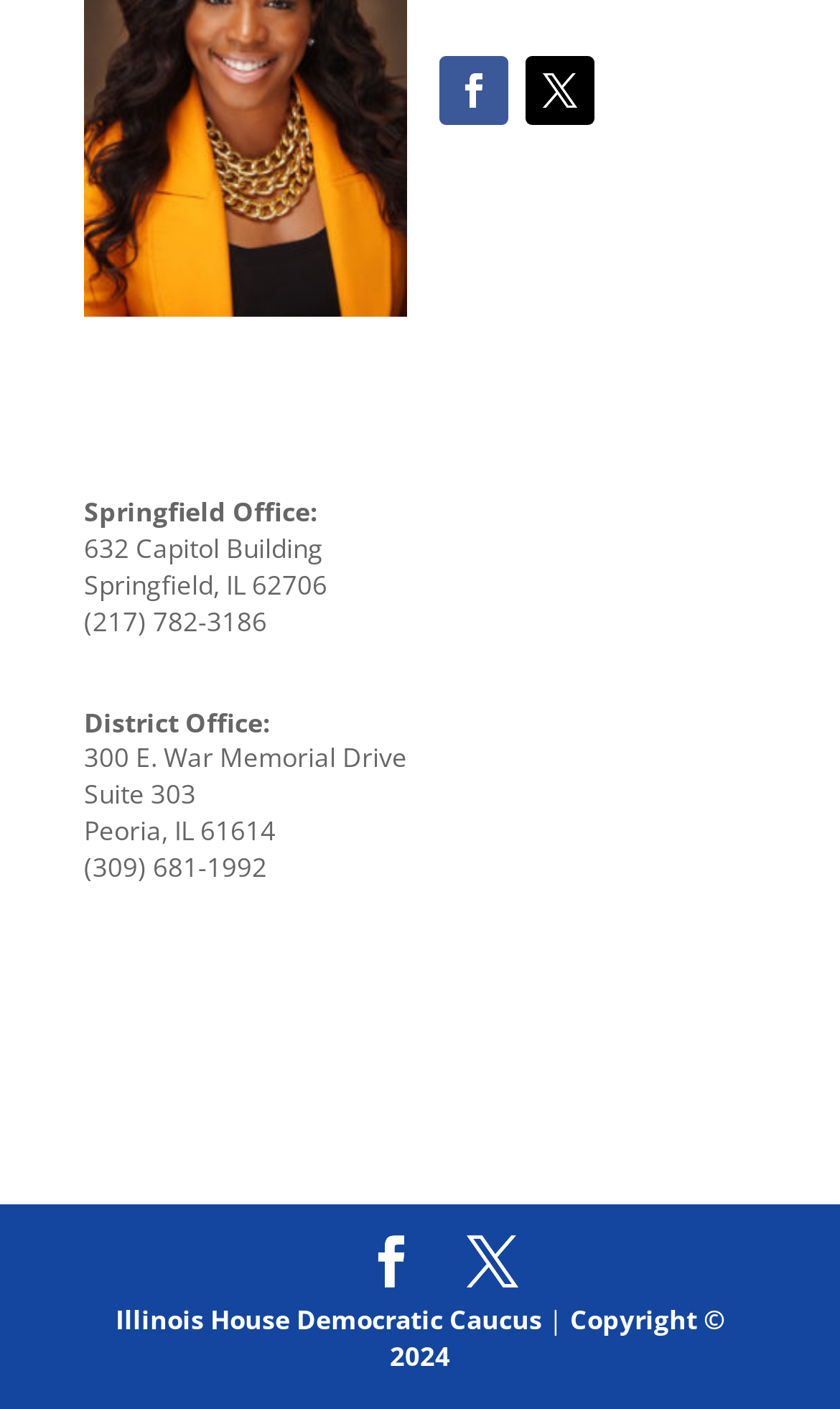Identify the bounding box for the given UI element using the description provided. Coordinates should be in the format (top-left x, top-left y, bottom-right x, bottom-right y) and must be between 0 and 1. Here is the description: Illinois House Democratic Caucus

[0.137, 0.924, 0.645, 0.95]